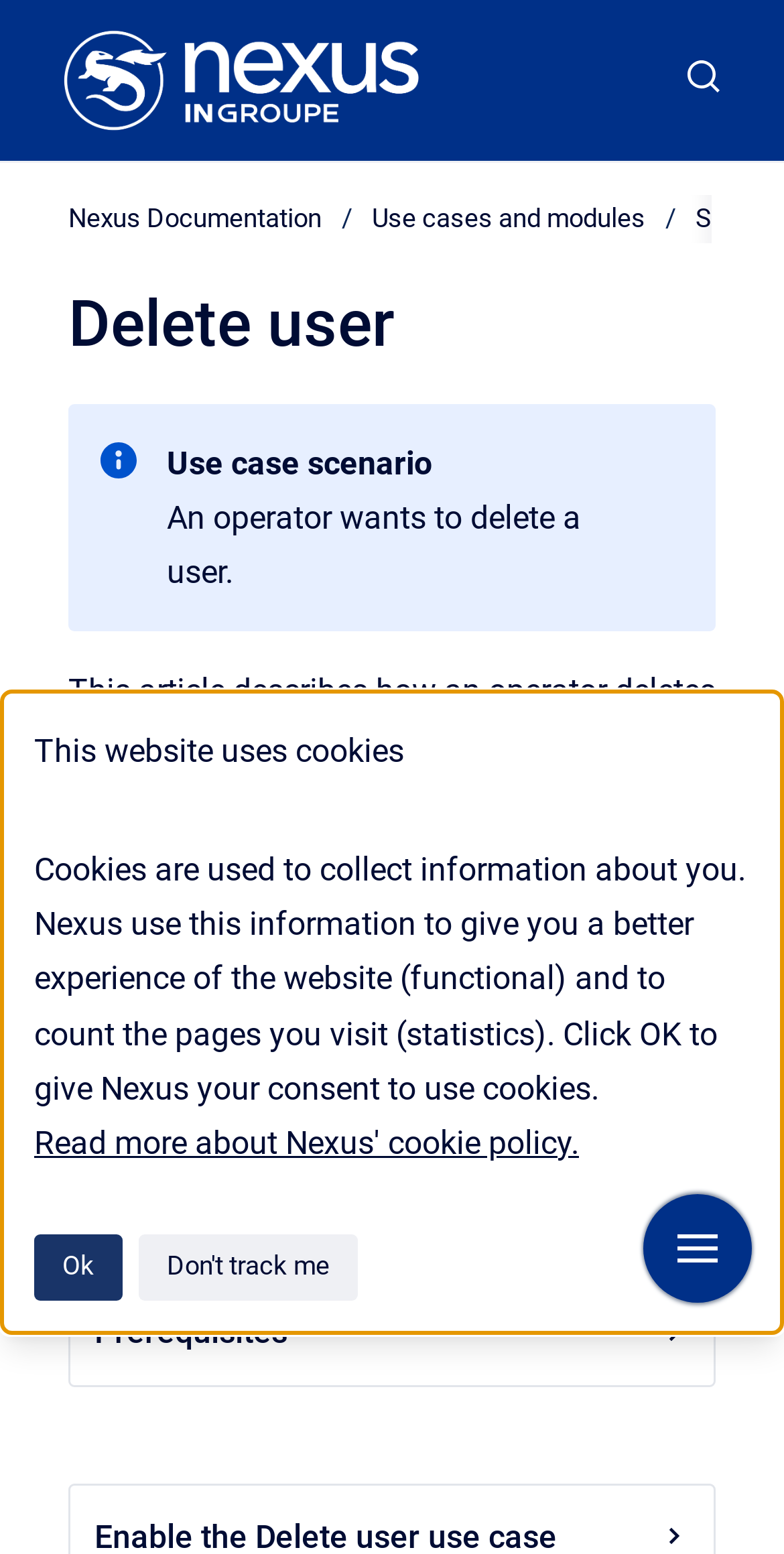What is the relation between Nexus and cookies?
Answer the question with a detailed explanation, including all necessary information.

The webpage contains a dialog about cookies, which explains that Nexus uses cookies to collect information about the user in order to provide a better experience of the website and to count the pages visited for statistics.